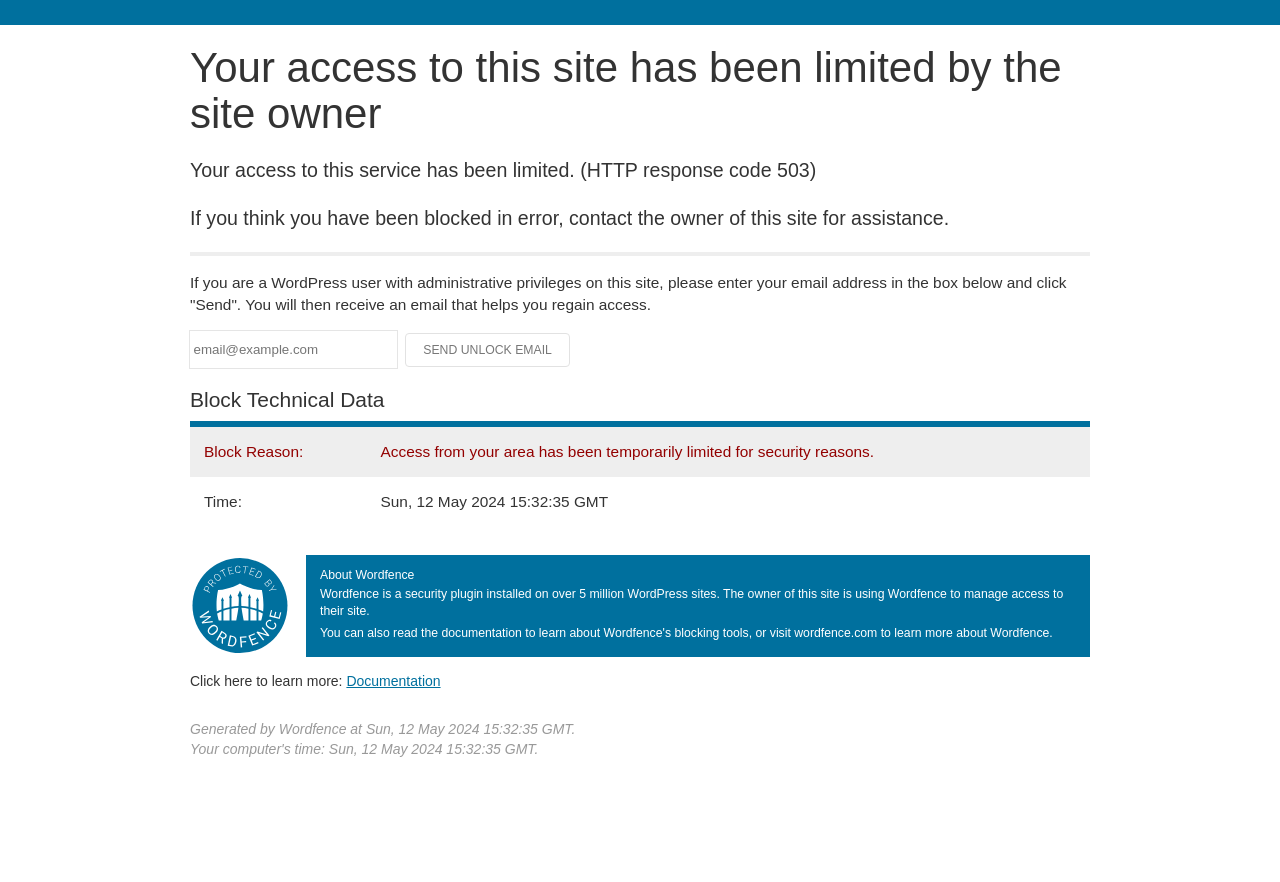Based on the image, please respond to the question with as much detail as possible:
What is the reason for the block?

The reason for the block can be found in the 'Block Technical Data' section, specifically in the 'Block Reason:' rowheader, which corresponds to the gridcell containing the text 'Access from your area has been temporarily limited for security reasons.'